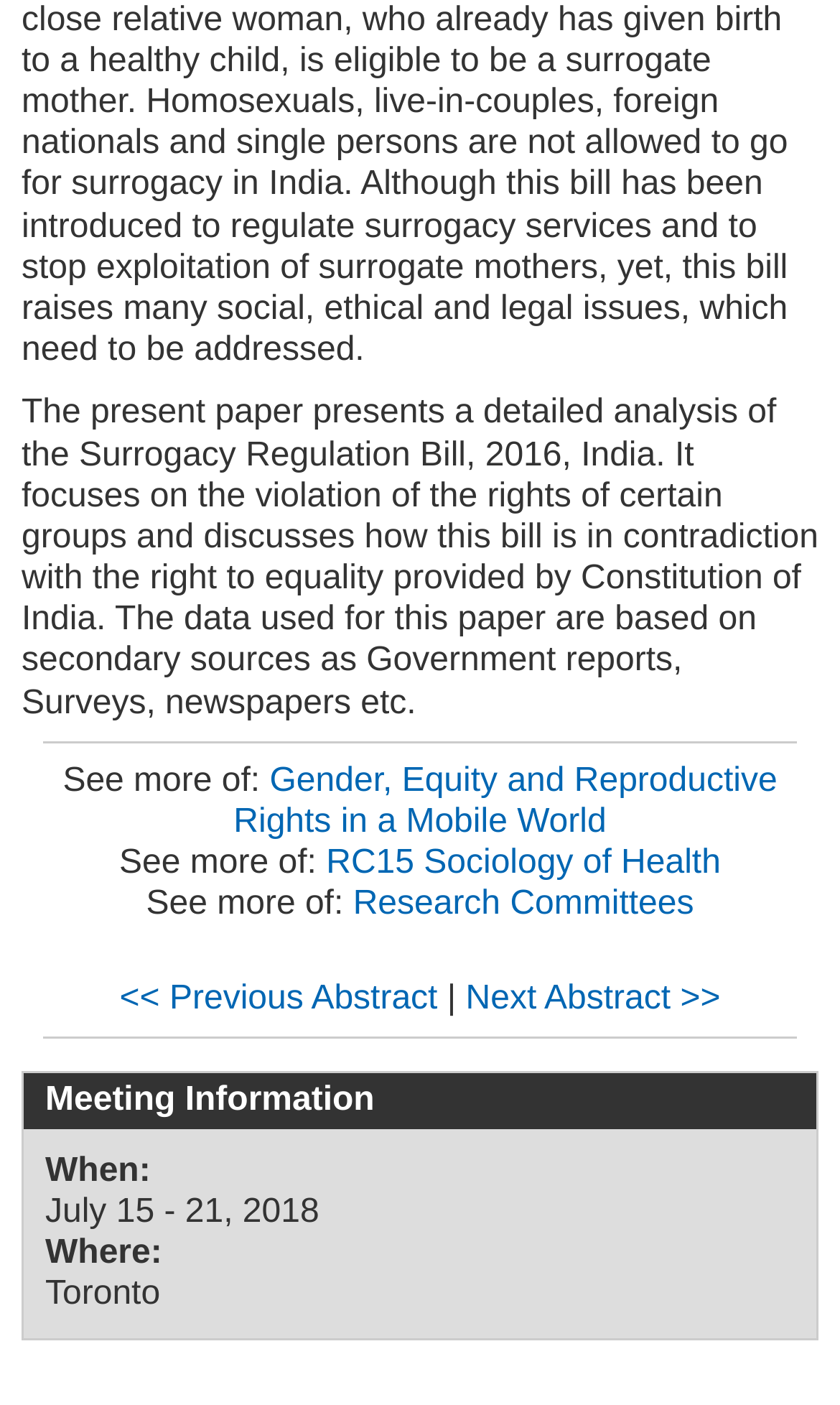Please provide a comprehensive answer to the question below using the information from the image: What is the location of the meeting?

The location of the meeting is determined by reading the static text element under the 'Meeting Information' heading, which specifies the location as Toronto.